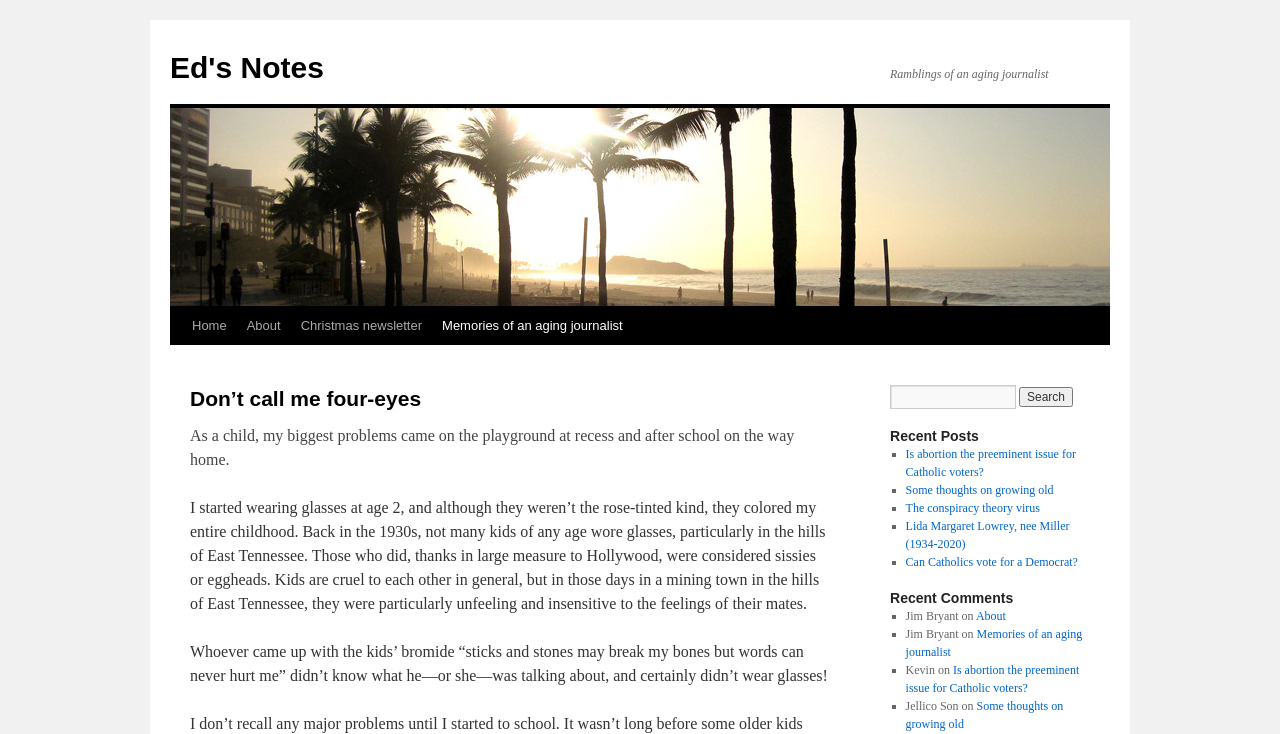Determine the bounding box coordinates for the area that needs to be clicked to fulfill this task: "Click the 'Home' link". The coordinates must be given as four float numbers between 0 and 1, i.e., [left, top, right, bottom].

[0.142, 0.418, 0.185, 0.47]